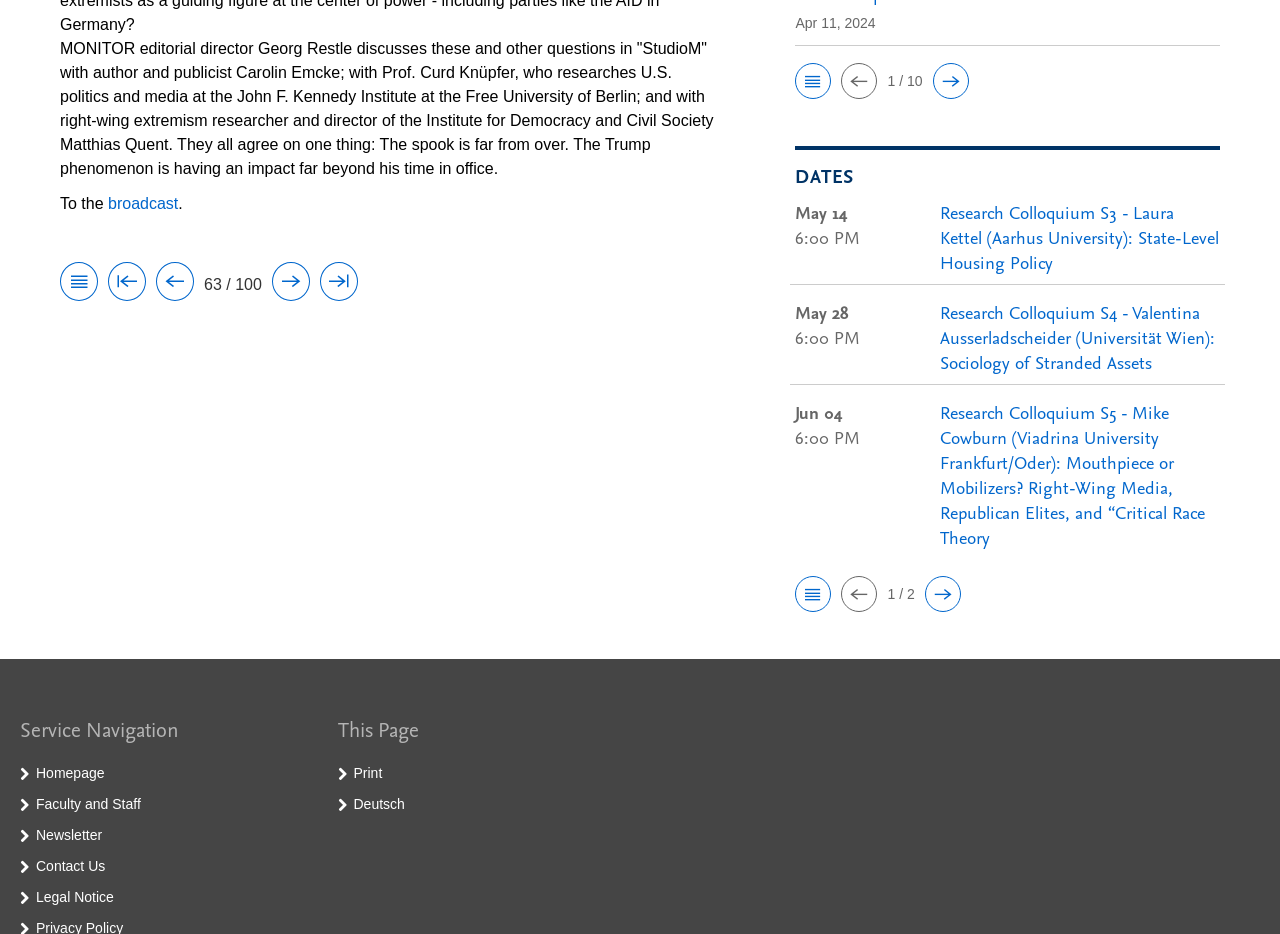Identify the bounding box of the UI element described as follows: "Newsletter". Provide the coordinates as four float numbers in the range of 0 to 1 [left, top, right, bottom].

[0.028, 0.885, 0.08, 0.903]